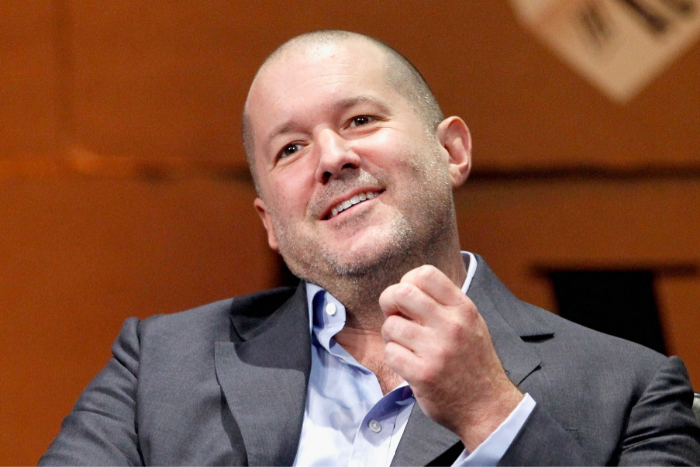Describe the image thoroughly, including all noticeable details.

The image features Jony Ive, the former Chief Design Officer of Apple, captured during a discussion that highlights his influential role in the tech industry. With a thoughtful expression and a hint of a smile, he engages the audience, showcasing his charismatic presence. Known for his contributions to iconic Apple products such as the iPod and Apple Watch, Ive's design philosophy has significantly shaped the company’s identity. This image is tied to a recent Wall Street Journal report discussing his departure from Apple, reflecting on his feelings of disconnect from the more operational focus of current leadership under CEO Tim Cook.